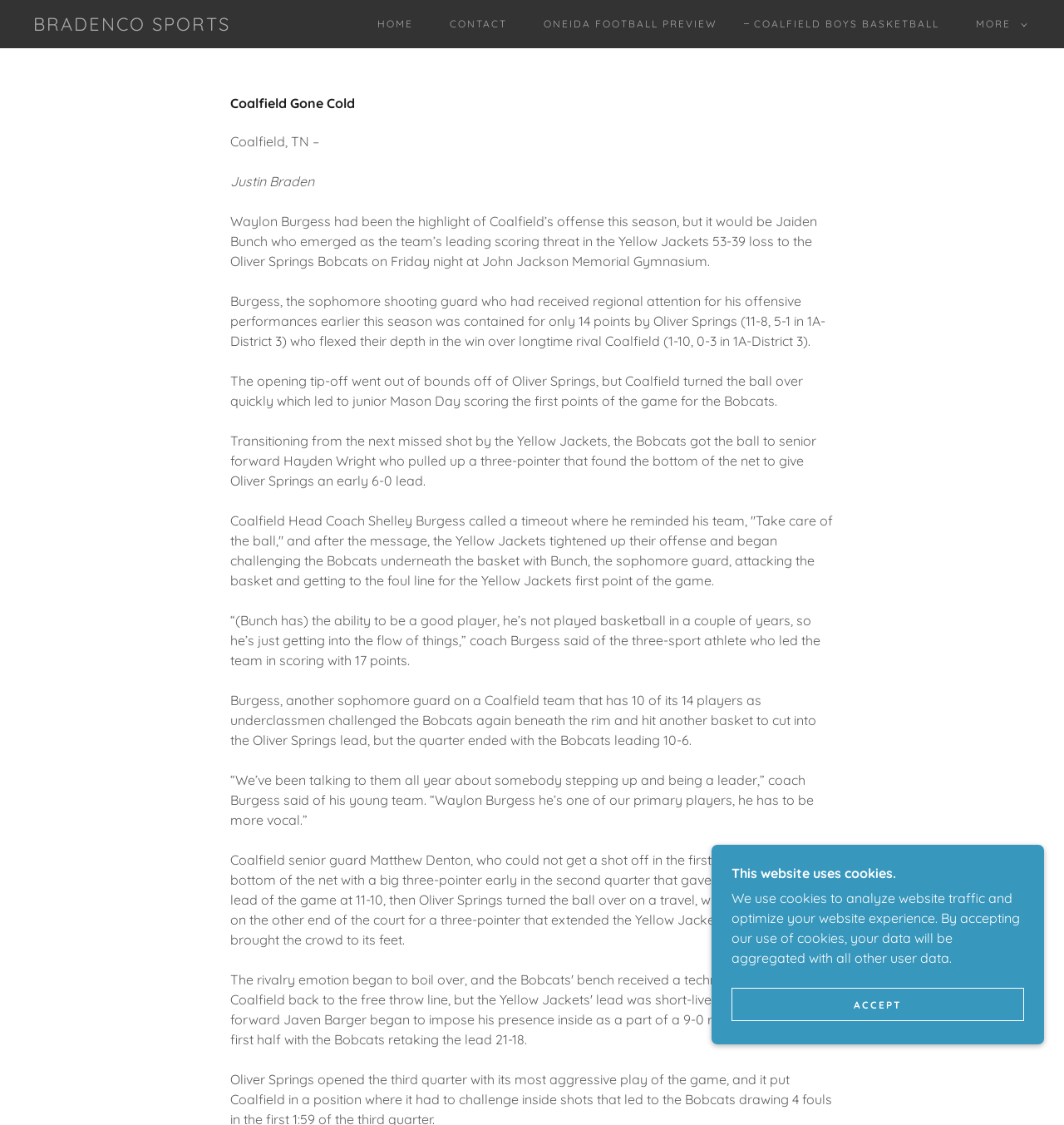Bounding box coordinates are specified in the format (top-left x, top-left y, bottom-right x, bottom-right y). All values are floating point numbers bounded between 0 and 1. Please provide the bounding box coordinate of the region this sentence describes: Bradenco SportsBradenco SportsBradenco SportsBradenco Sports

[0.031, 0.016, 0.216, 0.03]